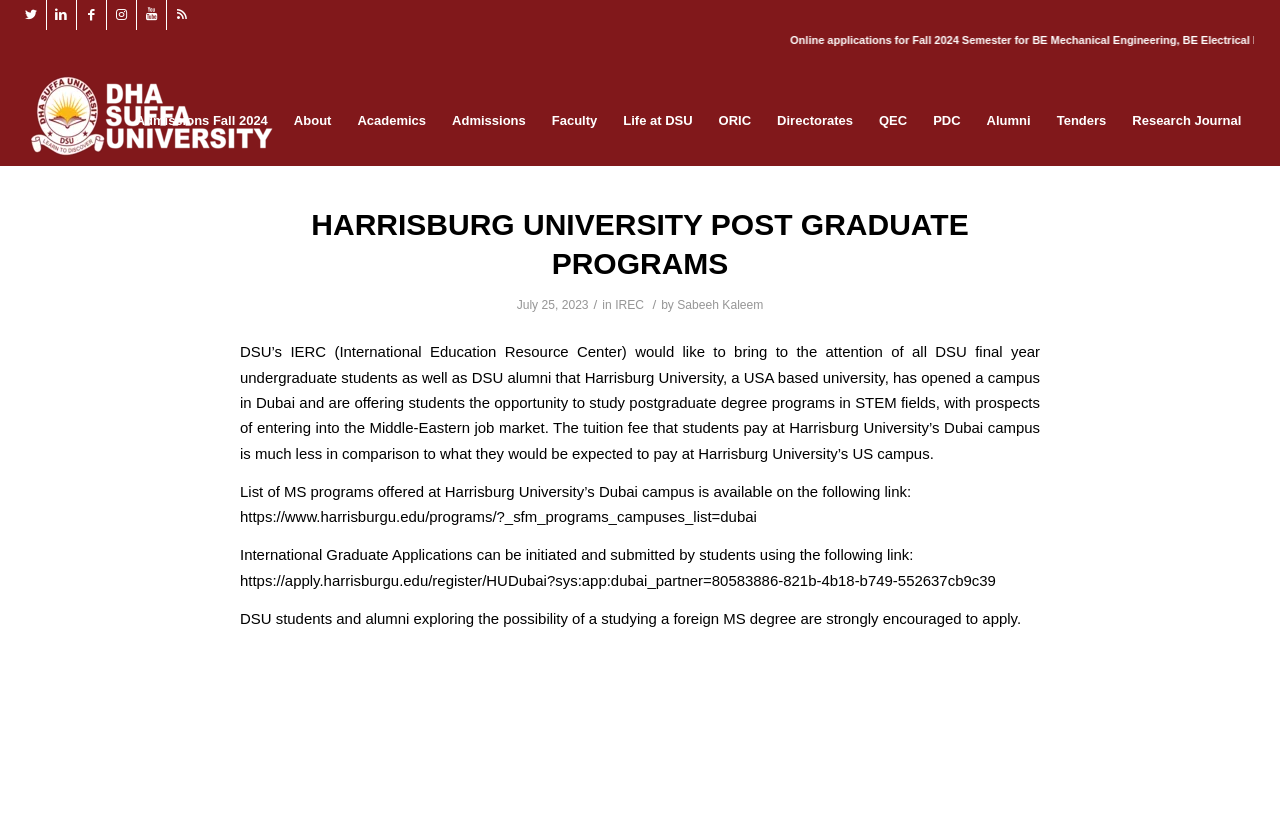Describe all the significant parts and information present on the webpage.

The webpage is about Harrisburg University's postgraduate programs, specifically its Dubai campus, and is presented by DHA Suffa University. At the top, there are six social media links, including Twitter, LinkedIn, Facebook, Instagram, YouTube, and RSS, aligned horizontally. Below these links, there is a university logo and a link to DHA Suffa University.

The main navigation menu consists of nine links, including Admissions Fall 2024, About, Academics, Admissions, Faculty, Life at DSU, ORIC, Directorates, and QEC, which are arranged horizontally and take up a significant portion of the top section of the page.

Below the navigation menu, there is a section with a heading "HARRISBURG UNIVERSITY POST GRADUATE PROGRAMS" and a subheading "July 25, 2023". This section contains a brief description of Harrisburg University's postgraduate programs in STEM fields, offered at its Dubai campus, and the benefits of studying there, including lower tuition fees compared to the US campus.

The webpage also provides links to the list of MS programs offered at Harrisburg University's Dubai campus and to initiate and submit international graduate applications. Additionally, there is a call to action encouraging DSU students and alumni to apply for these programs.